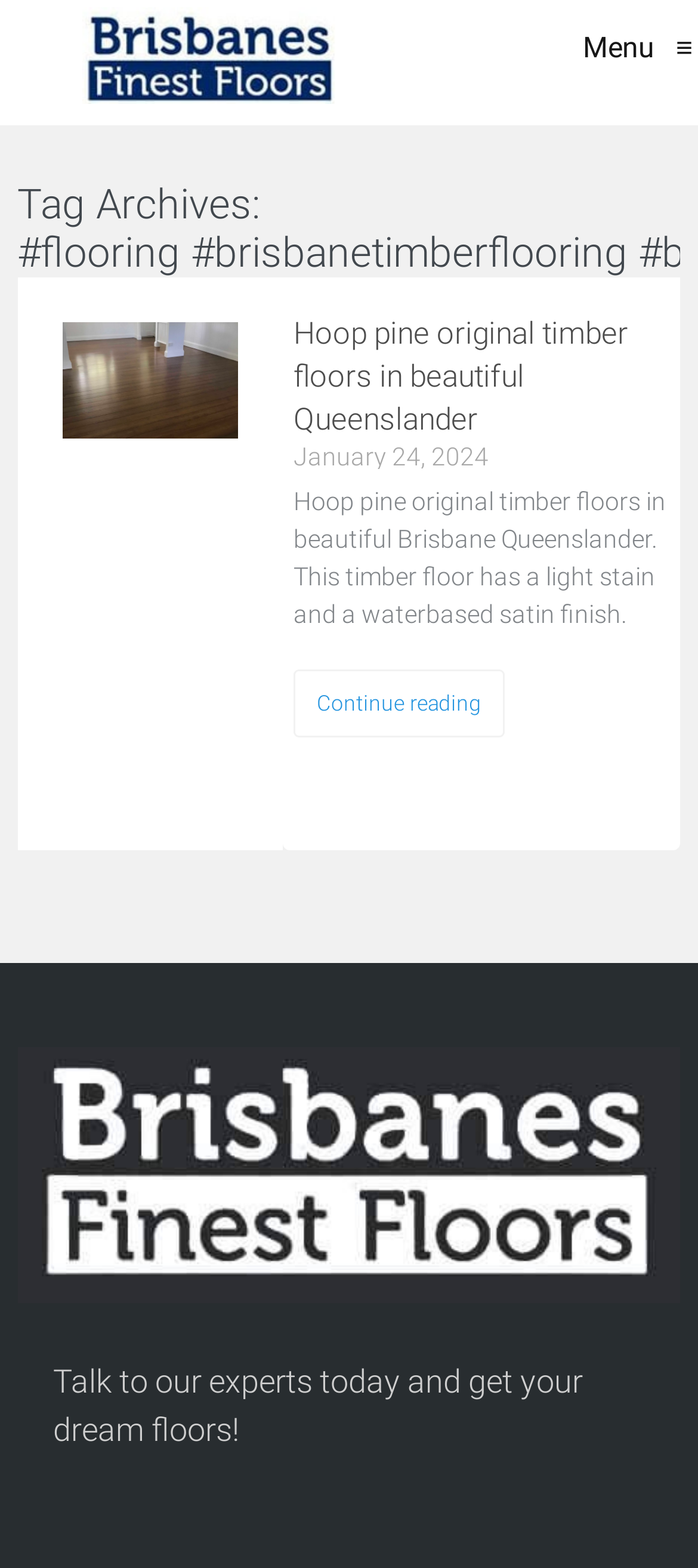Using the provided element description: "Continue reading", identify the bounding box coordinates. The coordinates should be four floats between 0 and 1 in the order [left, top, right, bottom].

[0.42, 0.427, 0.723, 0.47]